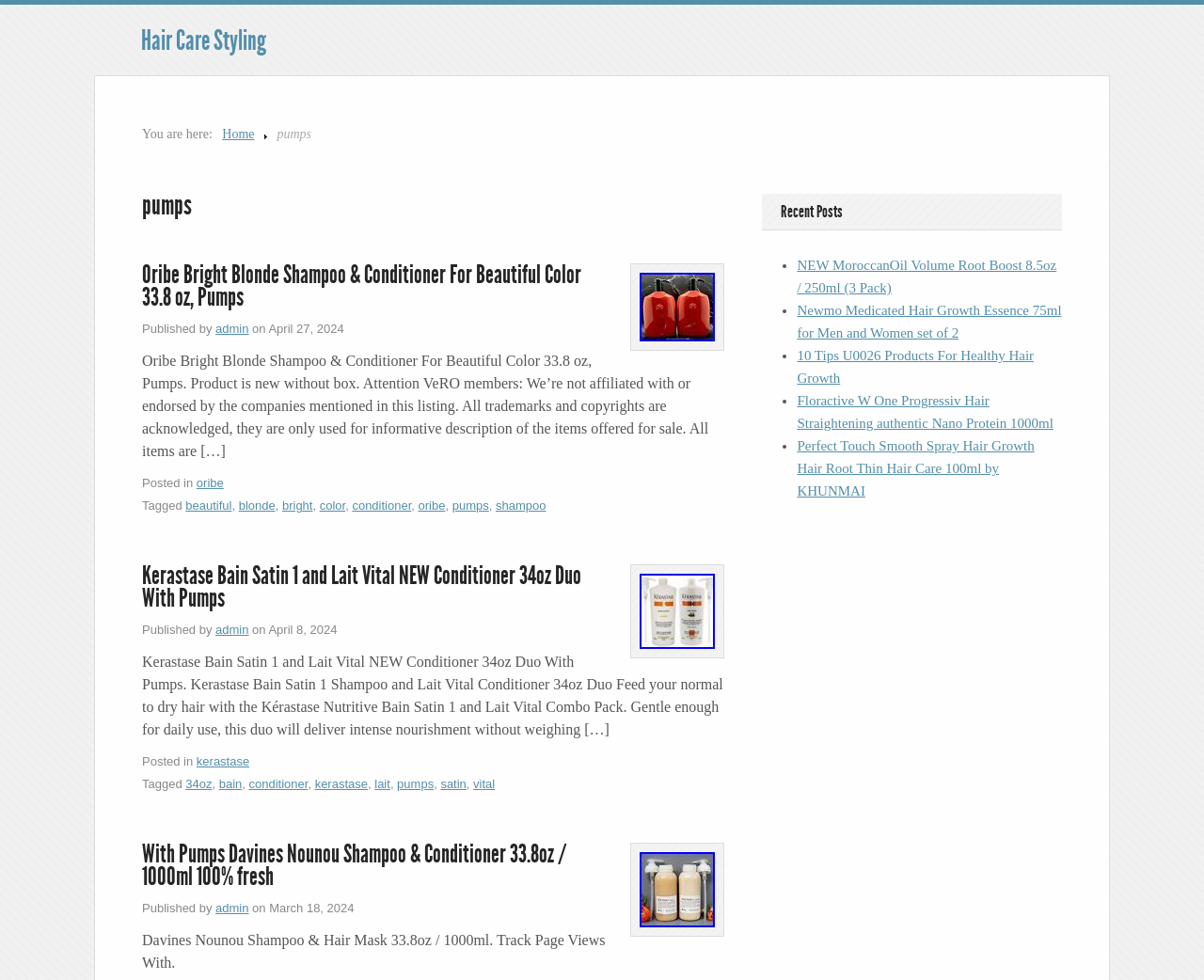Please identify the bounding box coordinates of the area that needs to be clicked to fulfill the following instruction: "Click on the 'NEW MoroccanOil Volume Root Boost 8.5oz / 250ml (3 Pack)' link."

[0.662, 0.263, 0.878, 0.302]